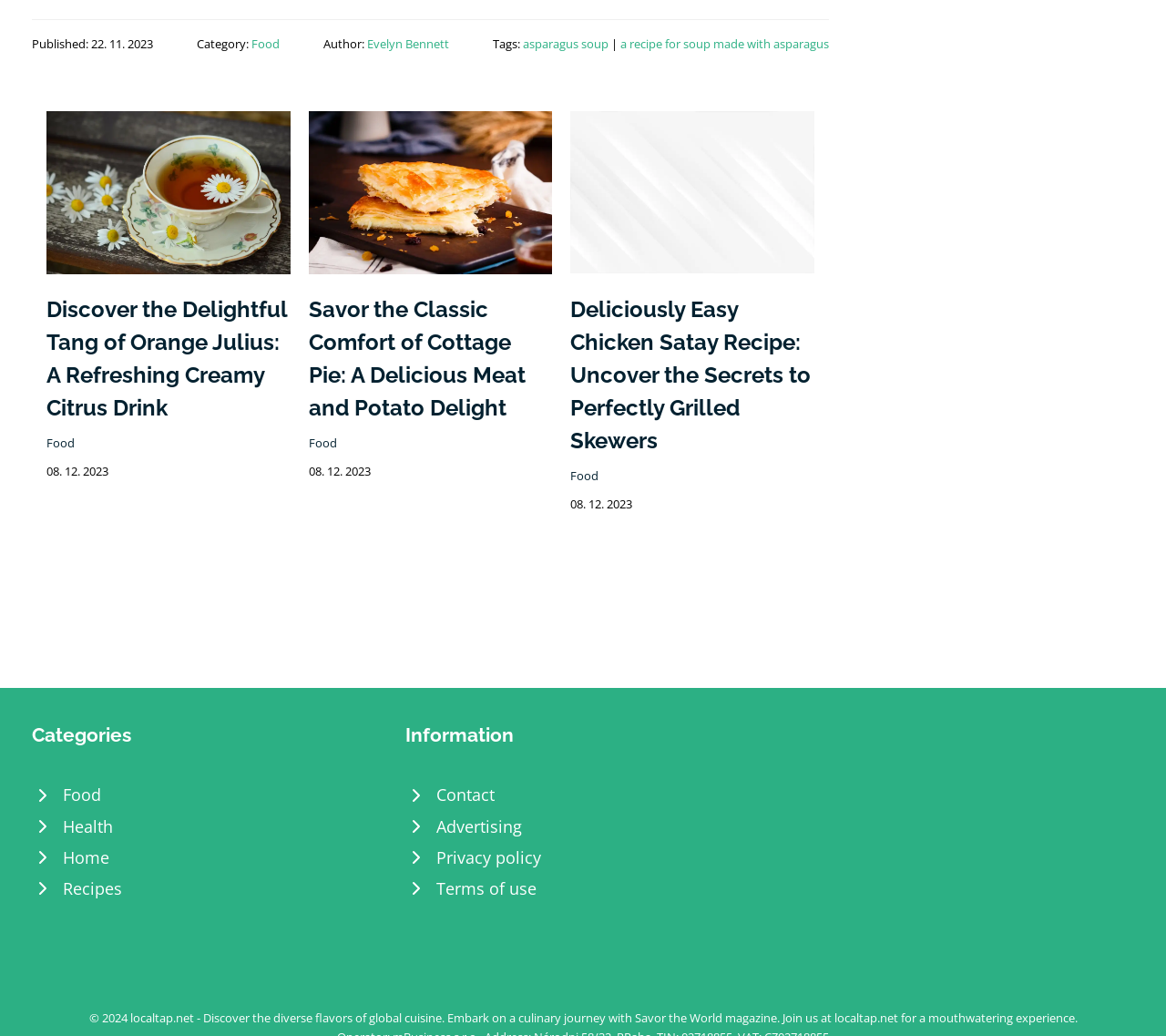Given the webpage screenshot and the description, determine the bounding box coordinates (top-left x, top-left y, bottom-right x, bottom-right y) that define the location of the UI element matching this description: Evelyn Bennett

[0.315, 0.034, 0.385, 0.05]